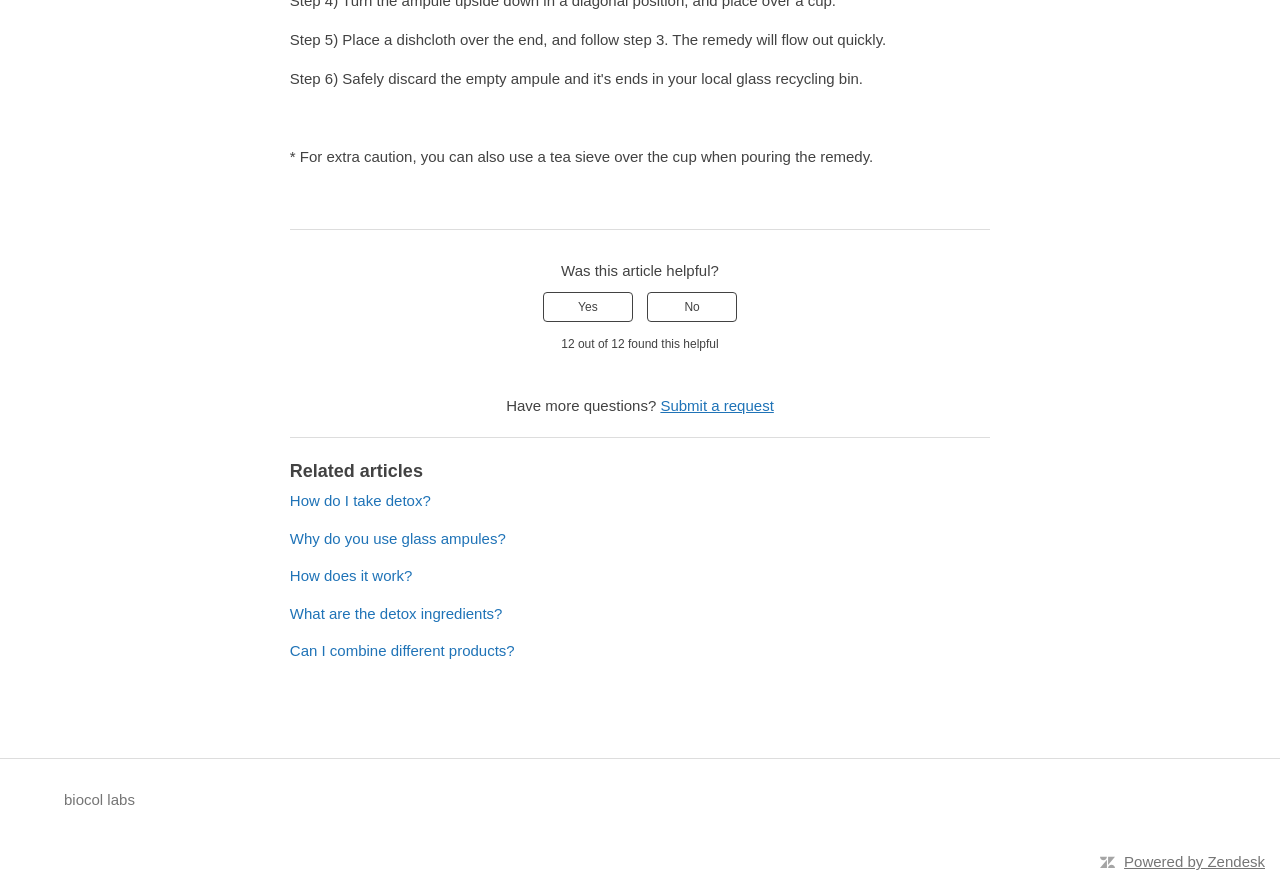Determine the bounding box coordinates (top-left x, top-left y, bottom-right x, bottom-right y) of the UI element described in the following text: How does it work?

[0.226, 0.645, 0.322, 0.665]